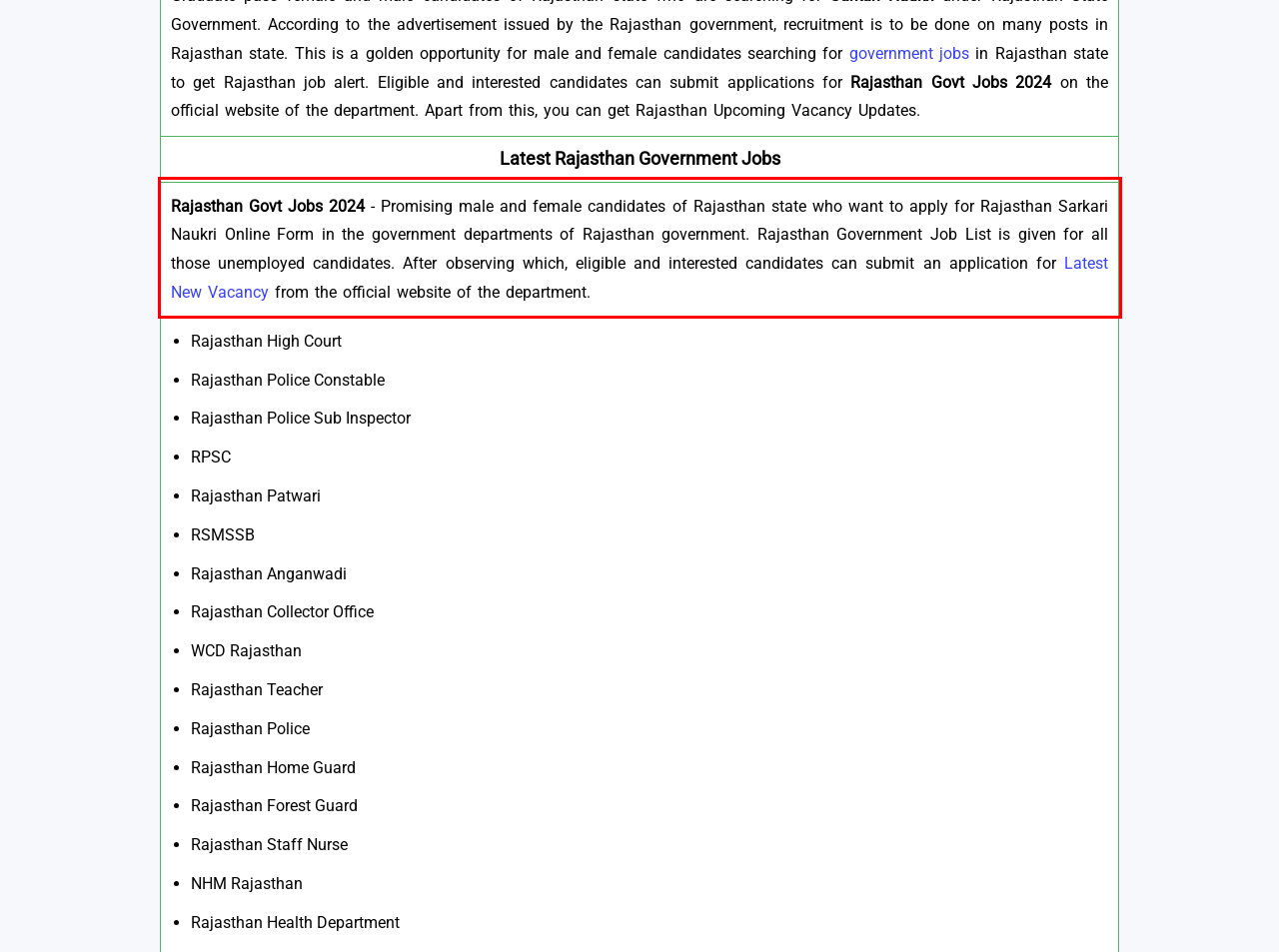Please analyze the provided webpage screenshot and perform OCR to extract the text content from the red rectangle bounding box.

Rajasthan Govt Jobs 2024 - Promising male and female candidates of Rajasthan state who want to apply for Rajasthan Sarkari Naukri Online Form in the government departments of Rajasthan government. Rajasthan Government Job List is given for all those unemployed candidates. After observing which, eligible and interested candidates can submit an application for Latest New Vacancy from the official website of the department.